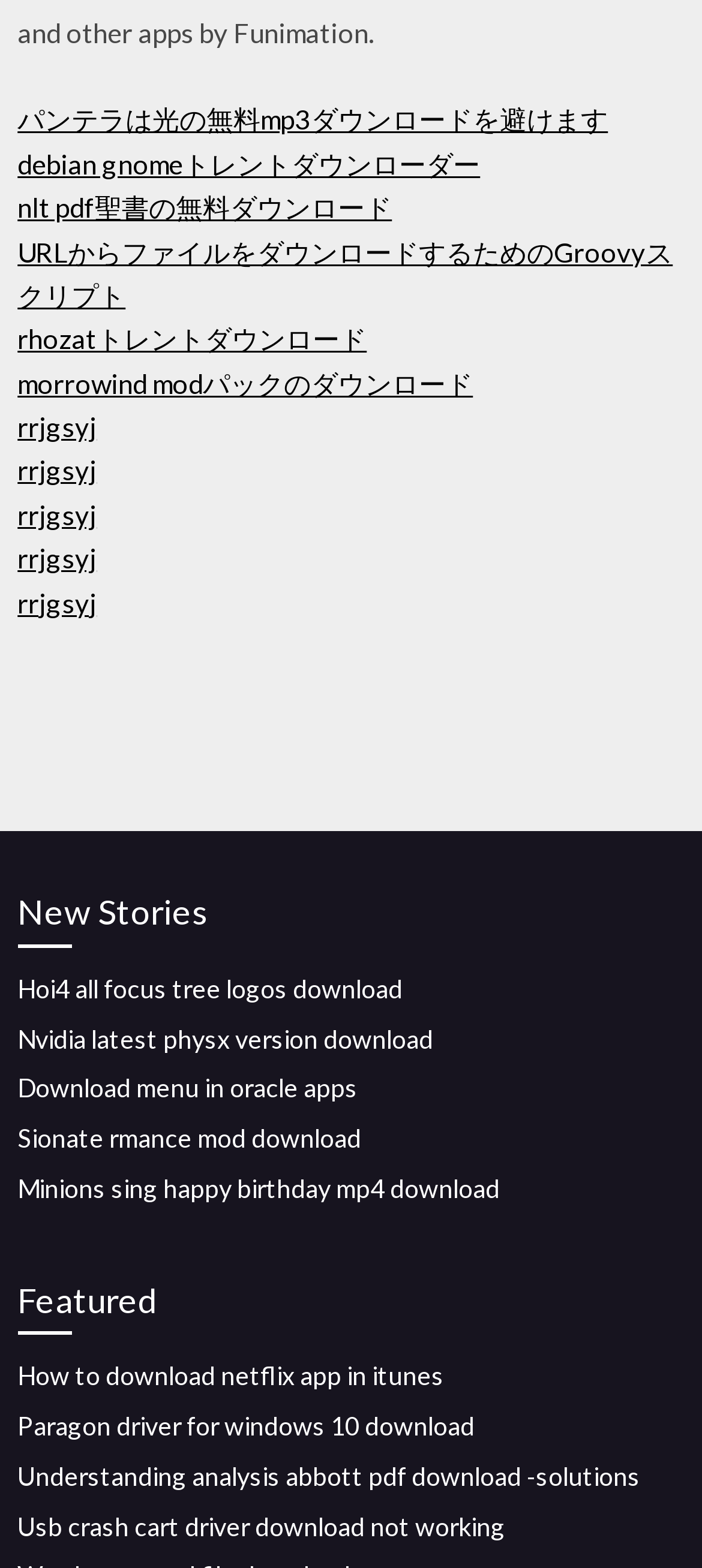Select the bounding box coordinates of the element I need to click to carry out the following instruction: "View New Stories".

[0.025, 0.564, 0.975, 0.604]